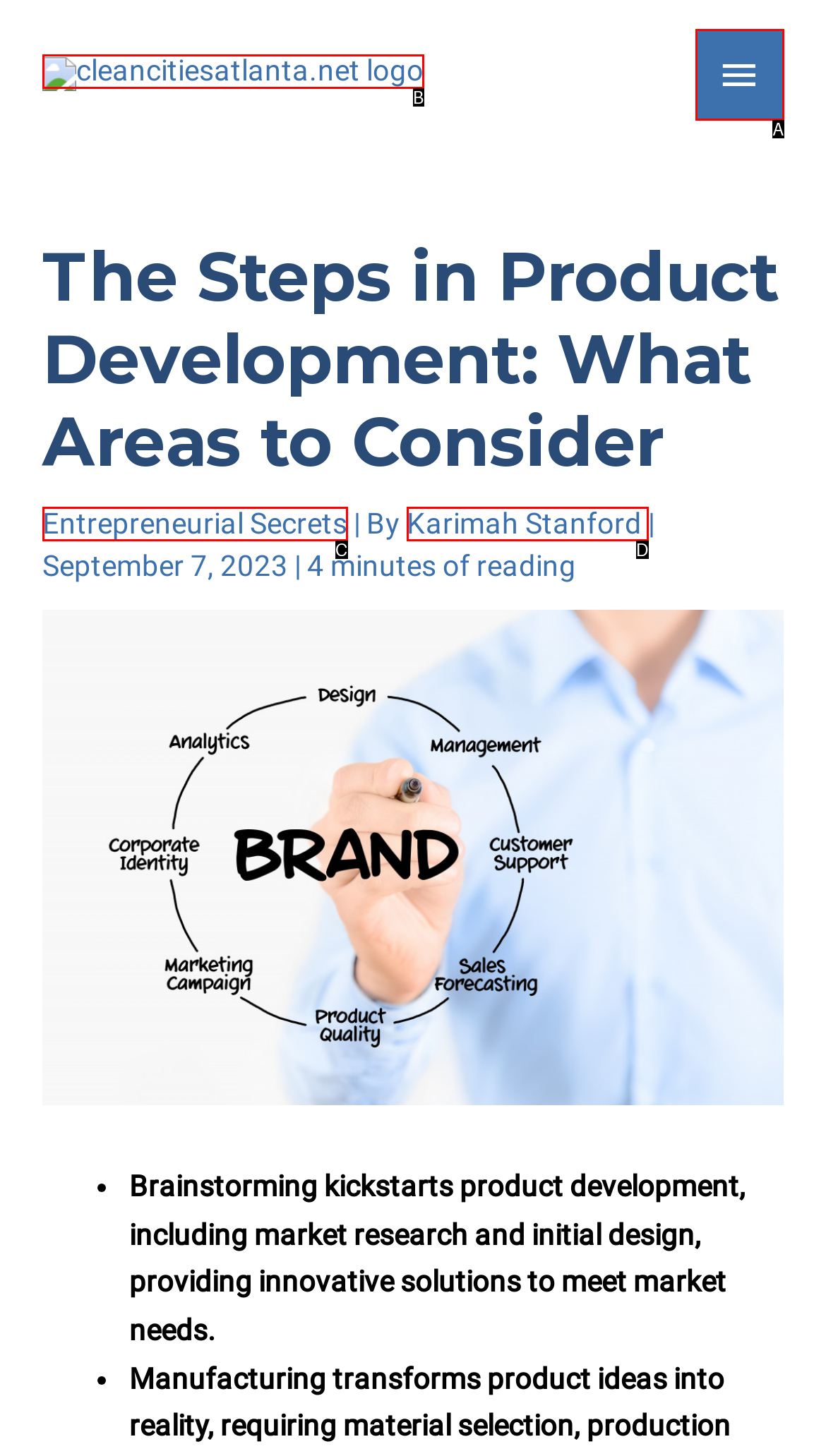Please identify the UI element that matches the description: alt="cleancitiesatlanta.net logo"
Respond with the letter of the correct option.

B